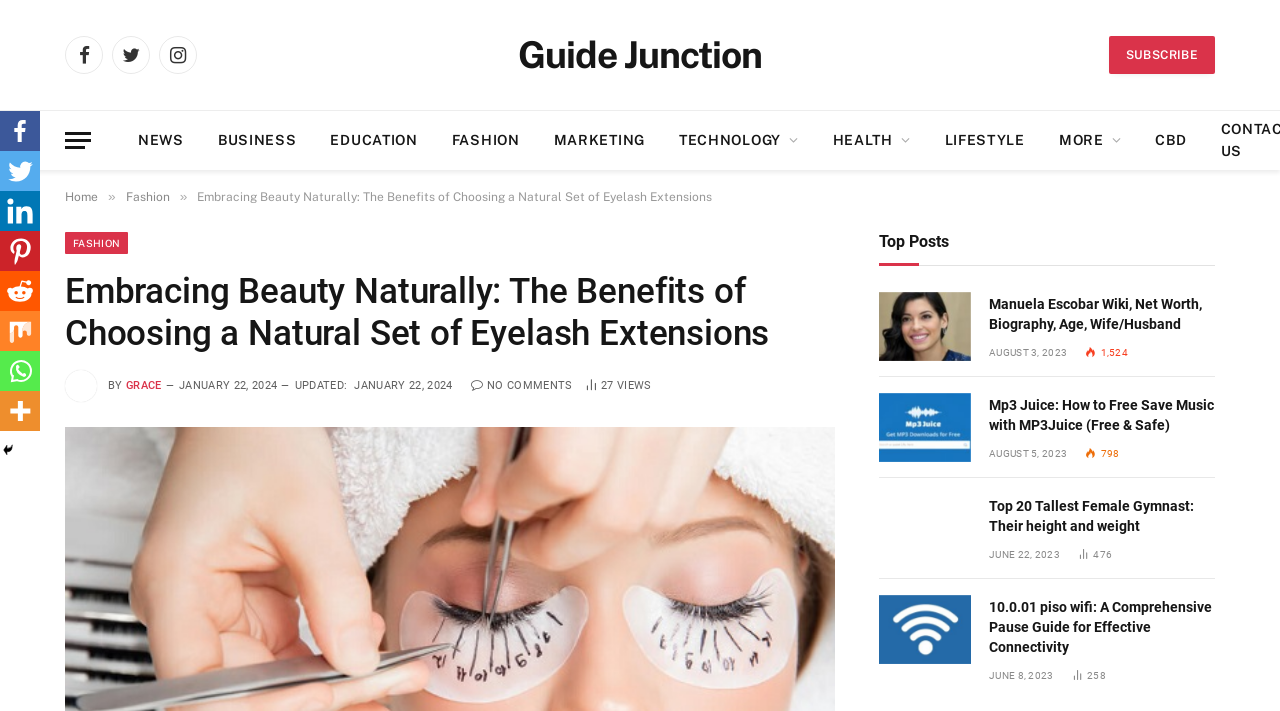Respond concisely with one word or phrase to the following query:
What is the author of the article 'Embracing Beauty Naturally: The Benefits of Choosing a Natural Set of Eyelash Extensions'?

GRACE